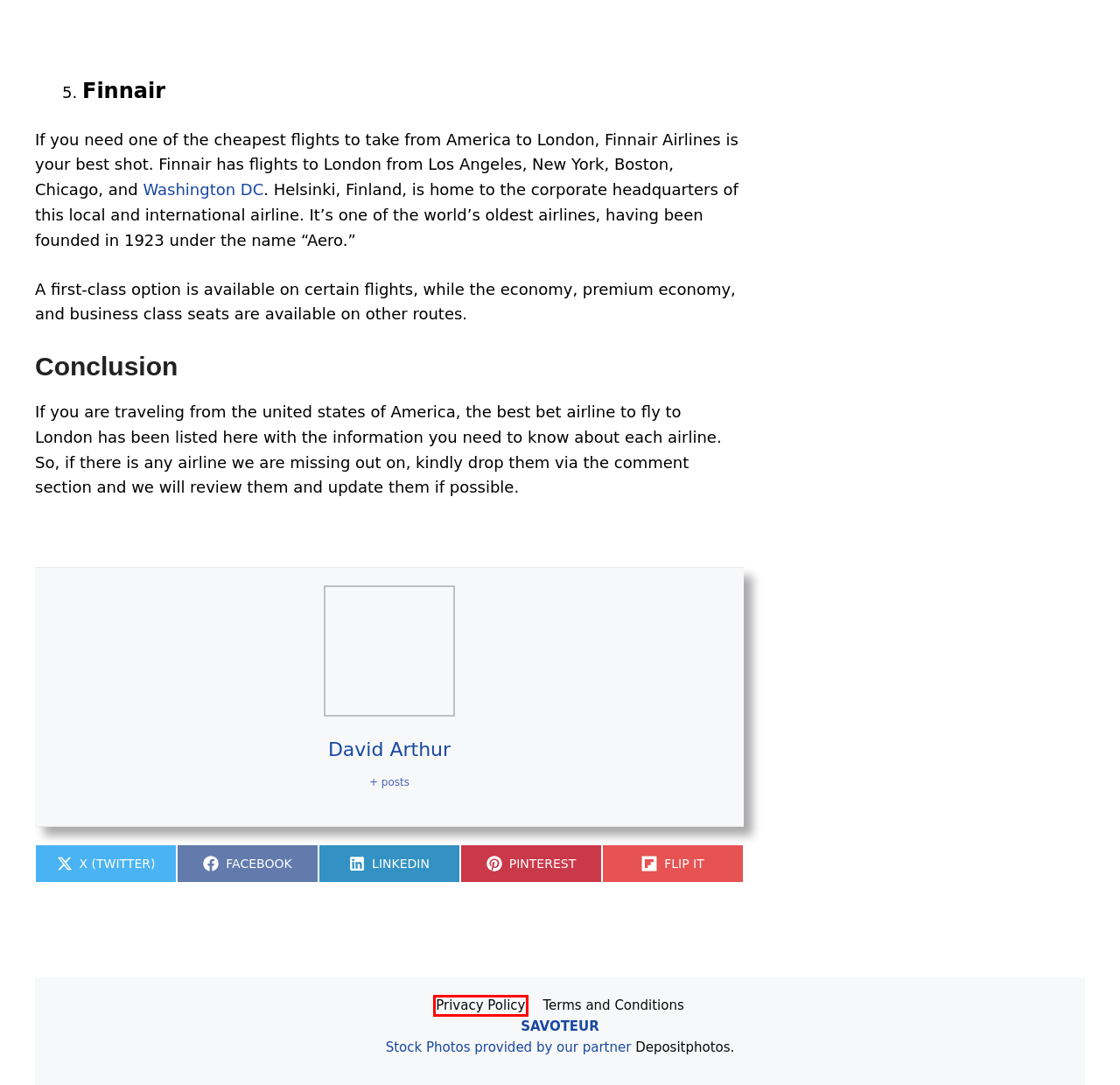Observe the provided screenshot of a webpage that has a red rectangle bounding box. Determine the webpage description that best matches the new webpage after clicking the element inside the red bounding box. Here are the candidates:
A. Terms and Conditions » Savoteur
B. Privacy Policy » Savoteur
C. Miami to Key West Drive: Essential Road Trip Stops » Savoteur
D. Hawaii » Savoteur
E. TEXAS » Savoteur
F. 10 Best Airlines To Fly To London In 2023 [Budget-Friendly] » Savoteur
G. David Arthur » Savoteur
H. Florida » Savoteur

B